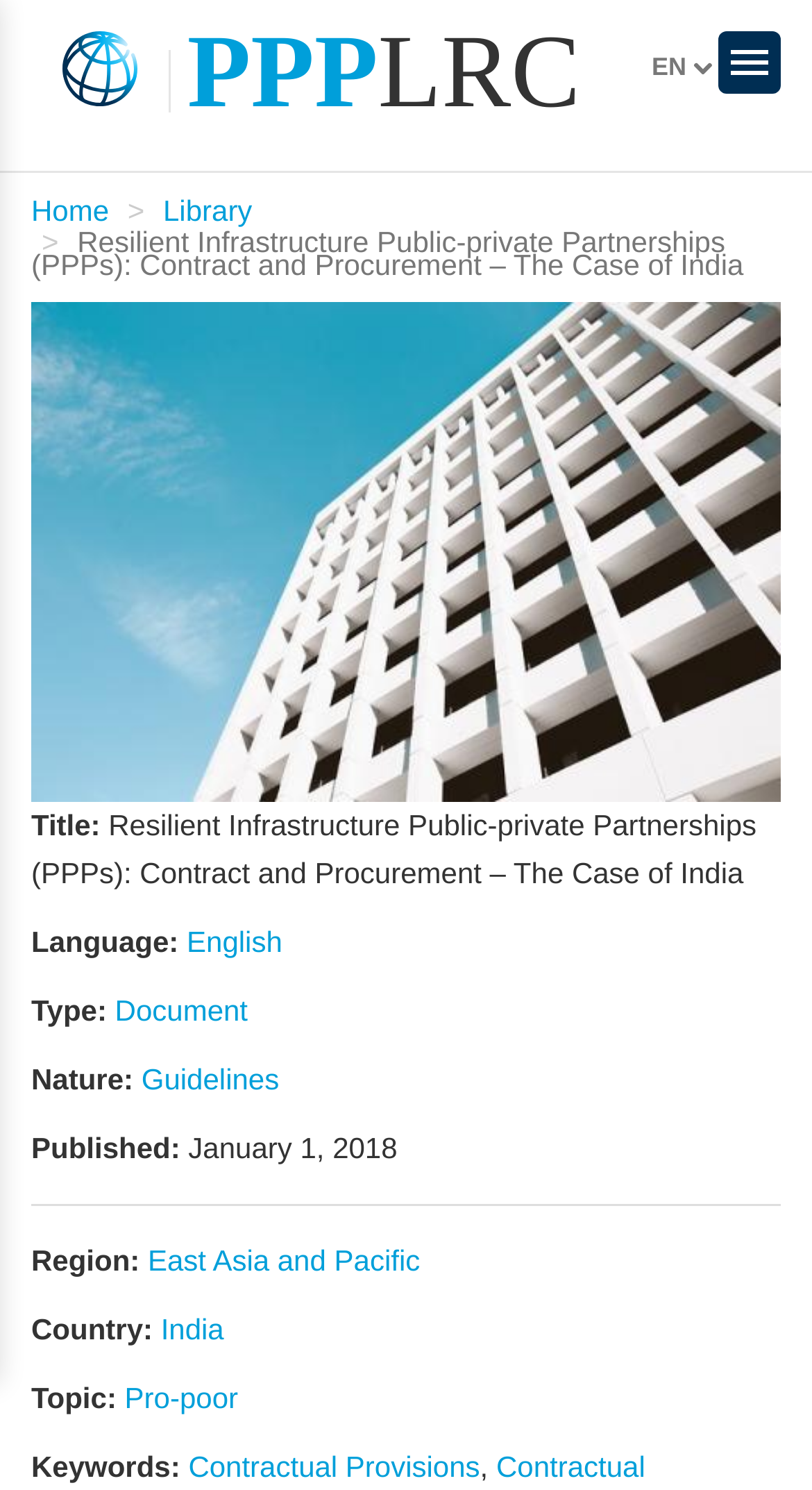What is the name of the partnership?
From the details in the image, provide a complete and detailed answer to the question.

The name of the partnership can be found in the top-left corner of the webpage, where it is written as 'PPLRC' in a logo format, and also as a link 'PPPLRC' next to it.